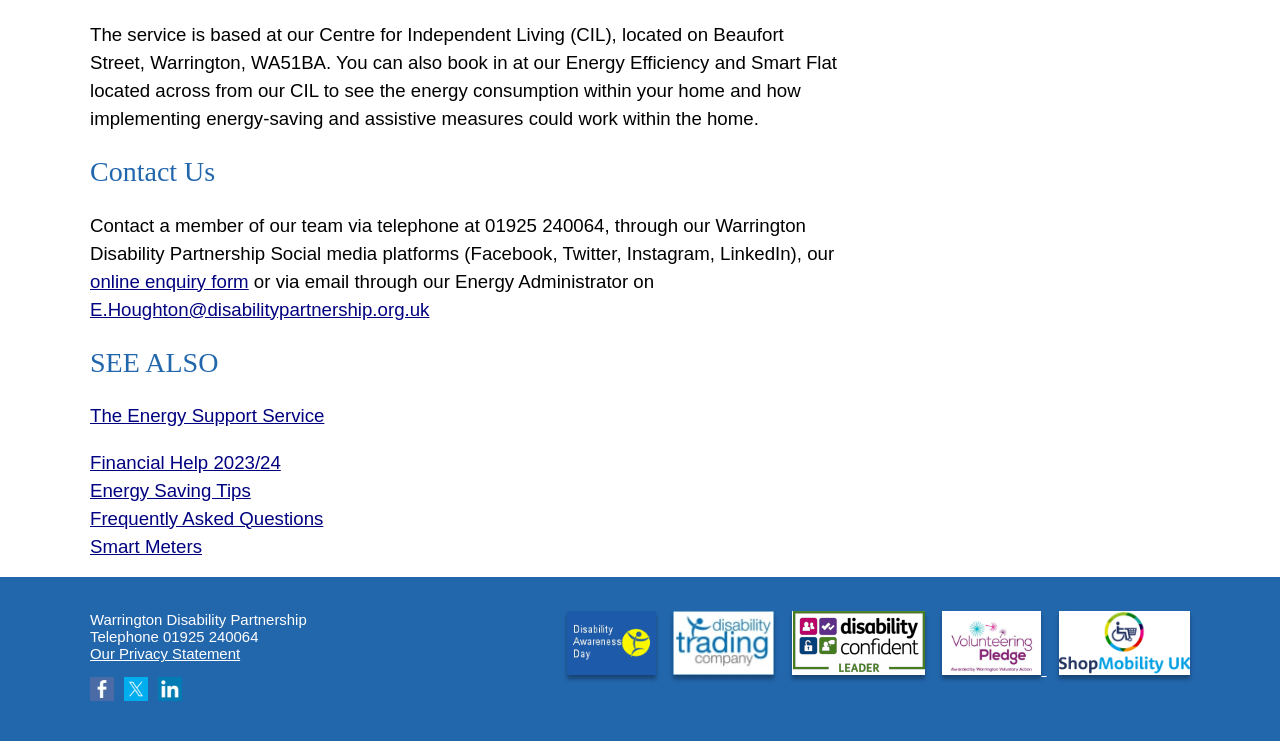Kindly determine the bounding box coordinates for the area that needs to be clicked to execute this instruction: "View our Privacy Statement".

[0.07, 0.871, 0.188, 0.894]